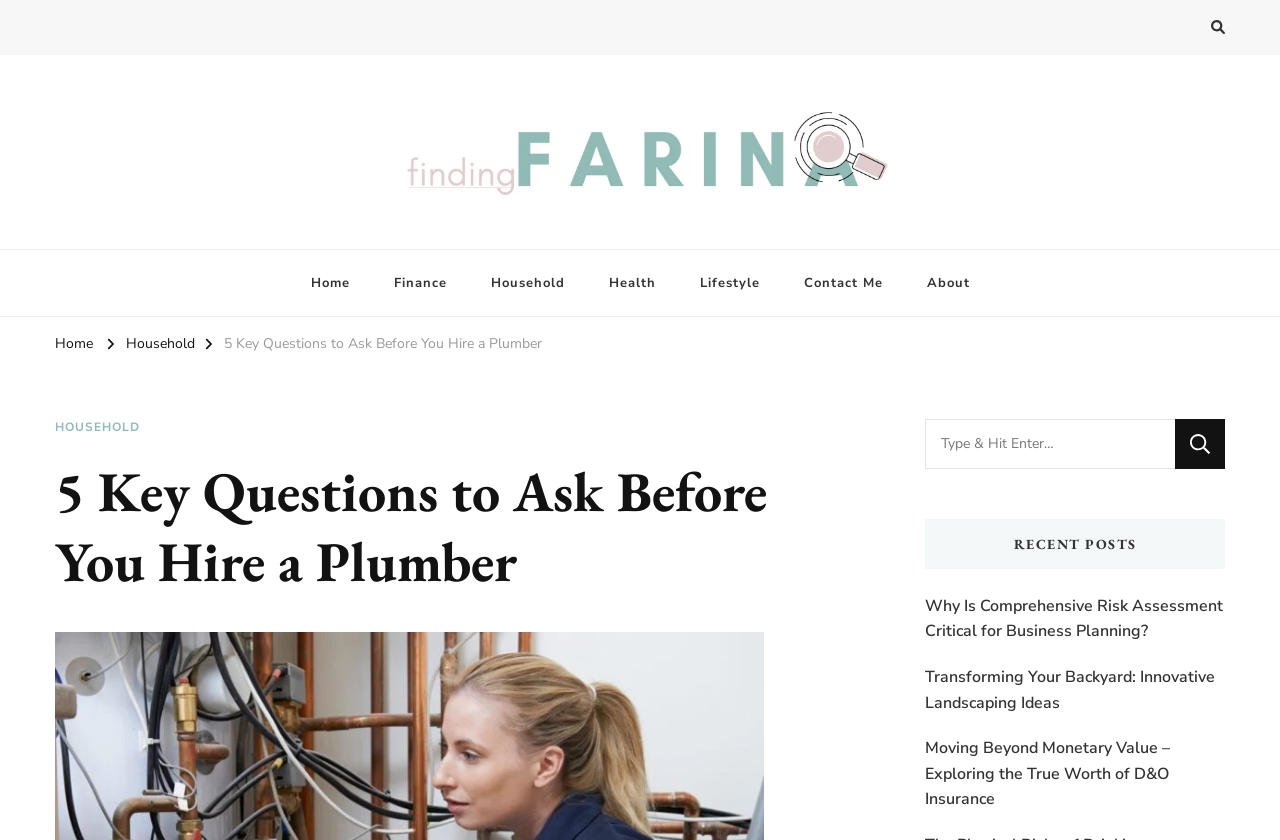Find the headline of the webpage and generate its text content.

5 Key Questions to Ask Before You Hire a Plumber